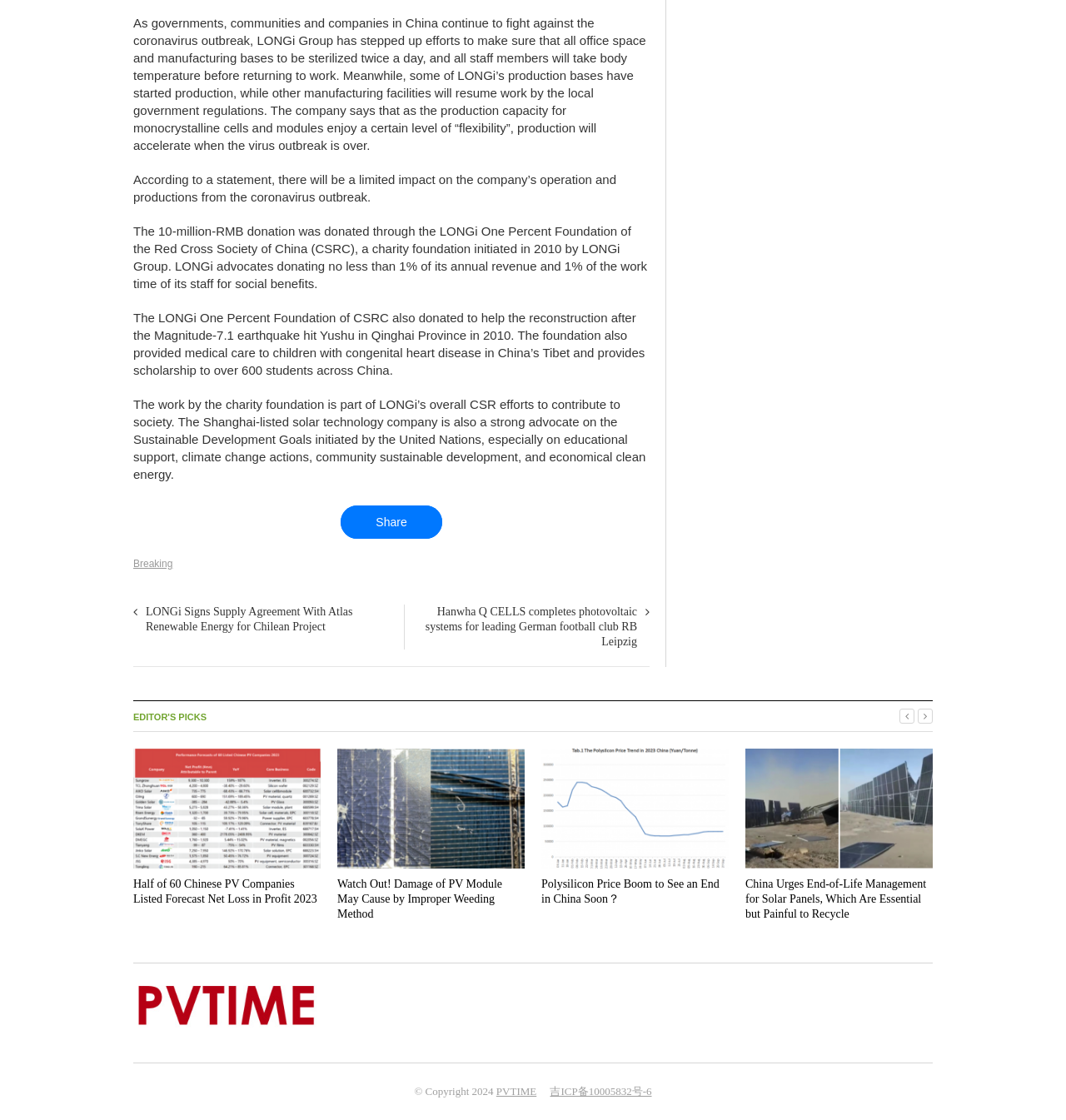Please identify the bounding box coordinates for the region that you need to click to follow this instruction: "View the 'NEWS' section".

None